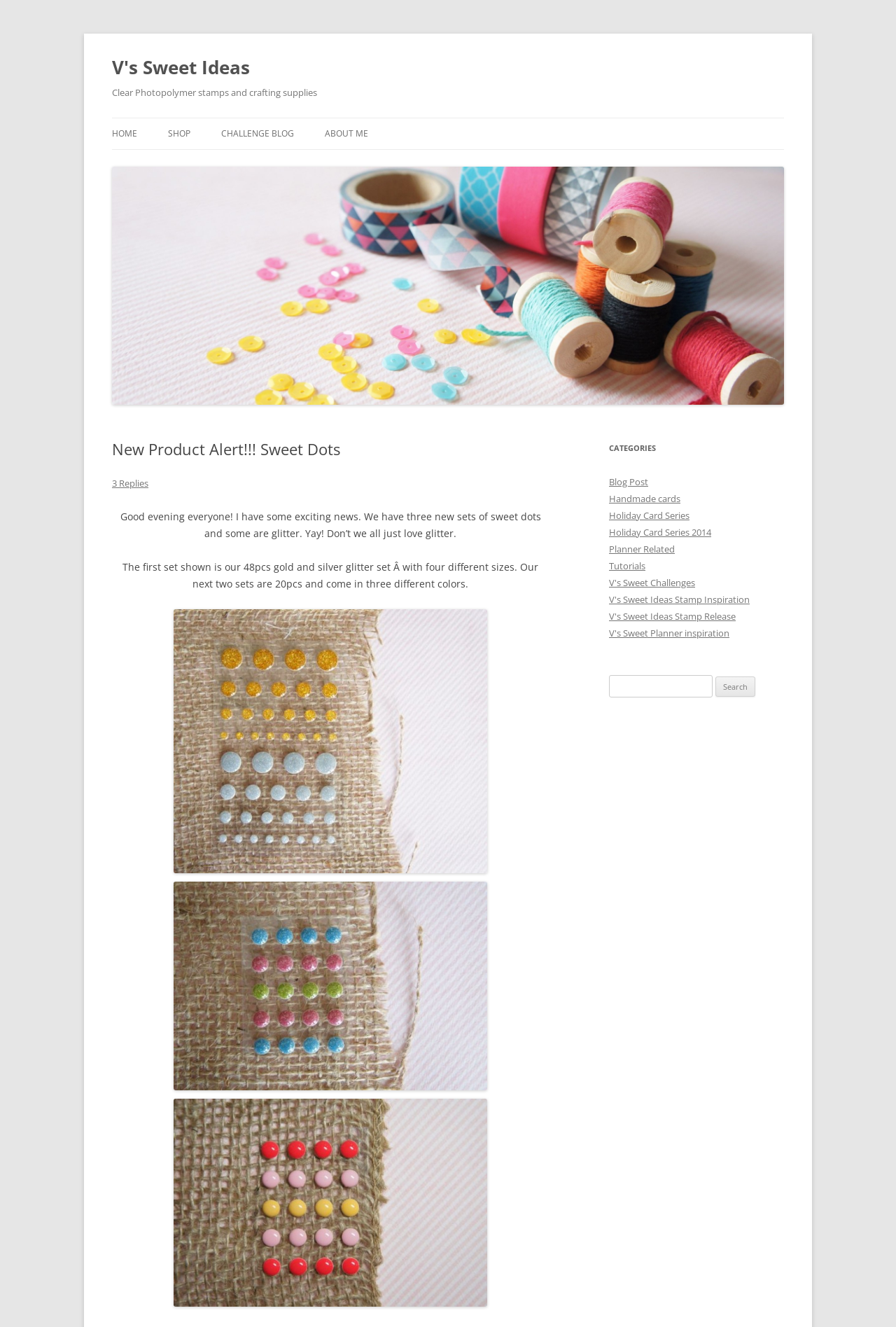Generate a thorough description of the webpage.

This webpage is about V's Sweet Ideas, a website that sells clear photopolymer stamps and crafting supplies. At the top left, there is a heading with the website's name, "V's Sweet Ideas", and a link to the homepage. Below it, there is a navigation menu with links to "HOME", "SHOP", "CHALLENGE BLOG", and "ABOUT ME".

The main content of the webpage is a blog post titled "New Product Alert!!! Sweet Dots". The post starts with a heading and a brief introduction, followed by a paragraph of text that announces the arrival of three new sets of sweet dots, some of which are glitter. The text is accompanied by three images of the products, each with a link to "SONY DSC".

To the right of the main content, there is a complementary section with a heading "CATEGORIES" and a list of links to various categories, including "Blog Post", "Handmade cards", "Holiday Card Series", and more. Below the categories, there is a search bar with a text box and a "Search" button.

Overall, the webpage has a simple and clean layout, with a focus on showcasing the new products and providing easy navigation to other parts of the website.